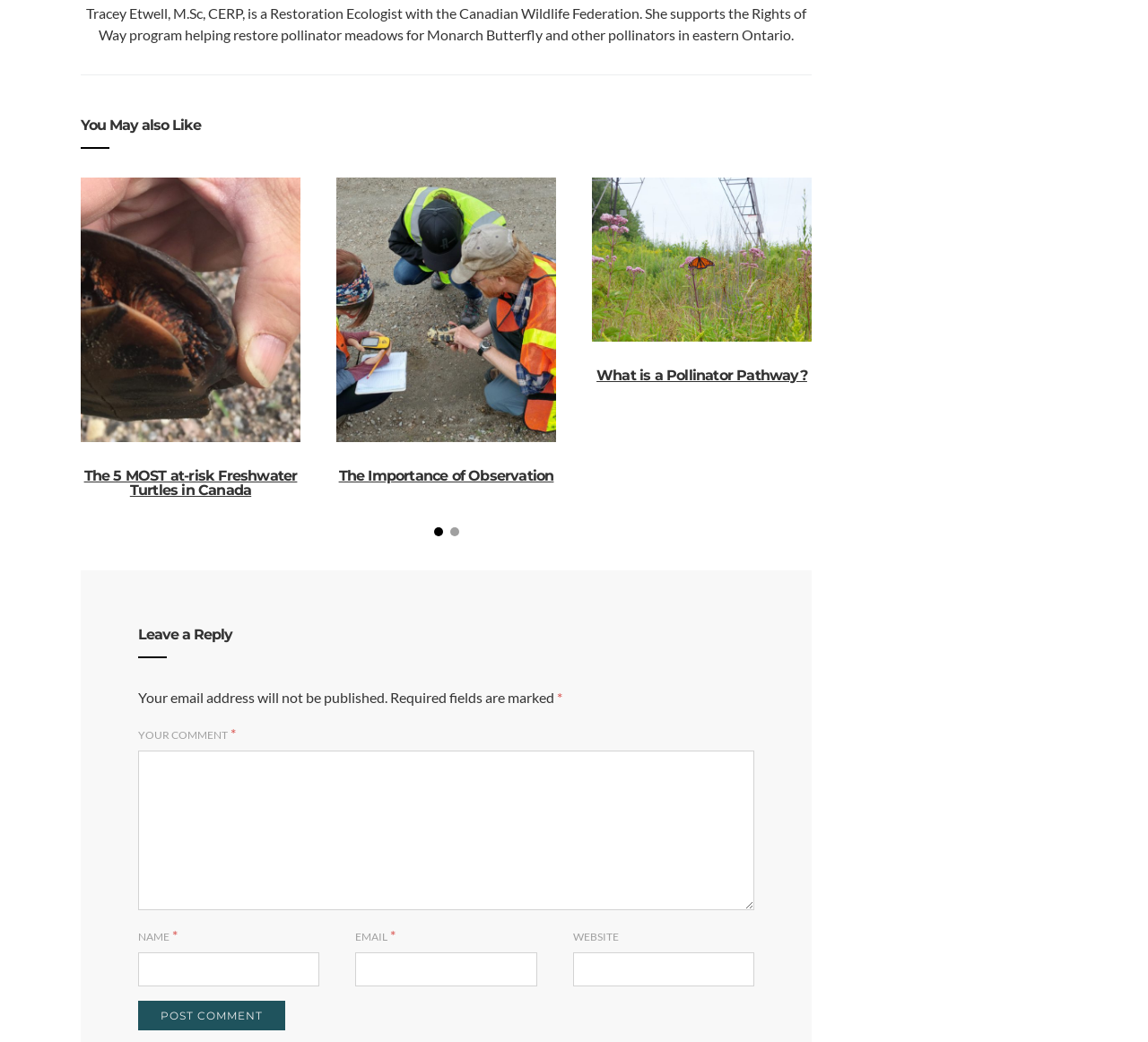Provide a brief response to the question below using one word or phrase:
How many articles are listed under 'You May also Like'?

4